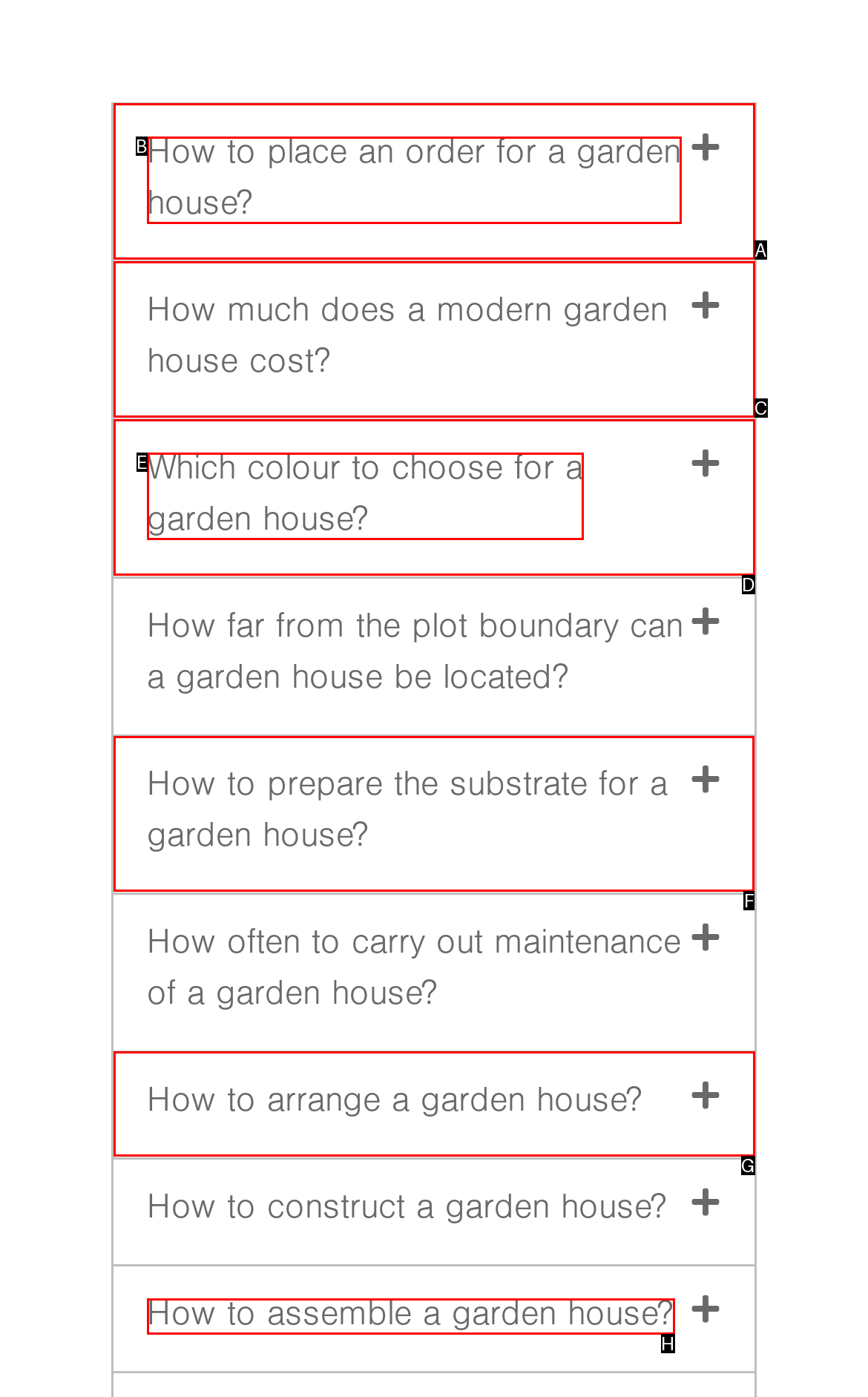To achieve the task: Open 'How to prepare the substrate for a garden house?', indicate the letter of the correct choice from the provided options.

F